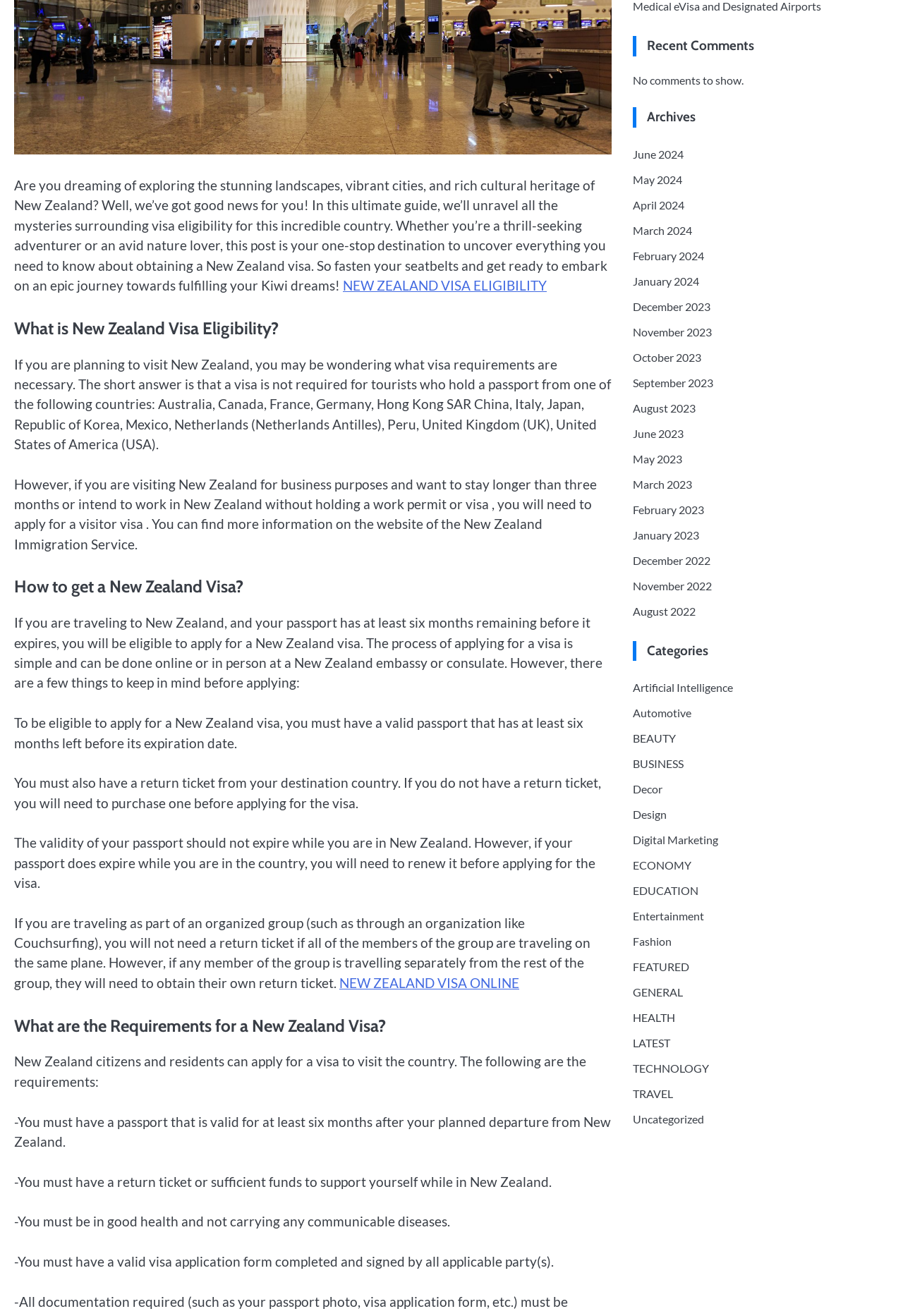Predict the bounding box of the UI element based on this description: "NEW ZEALAND VISA ELIGIBILITY".

[0.38, 0.211, 0.605, 0.223]